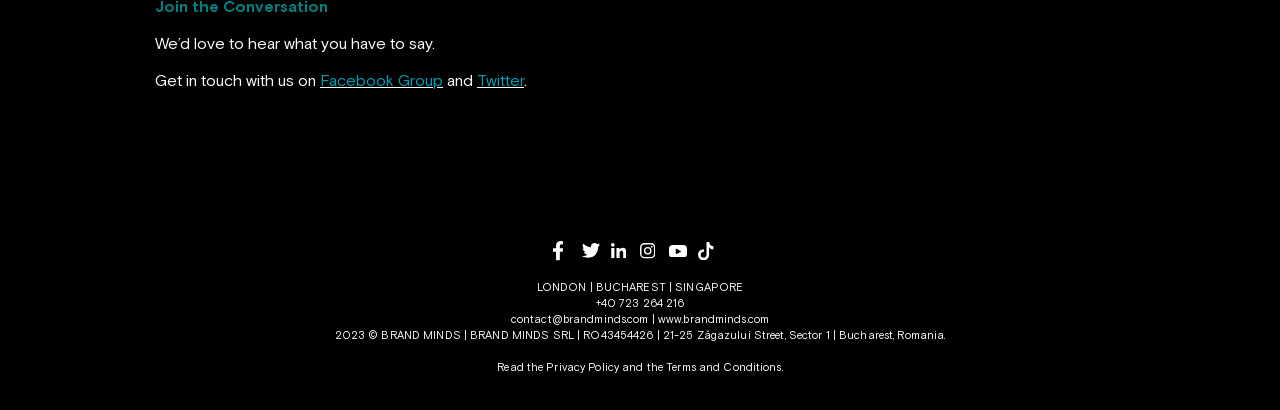Please identify the bounding box coordinates of the clickable area that will fulfill the following instruction: "Call us at +40 723 264 216". The coordinates should be in the format of four float numbers between 0 and 1, i.e., [left, top, right, bottom].

[0.465, 0.723, 0.535, 0.753]